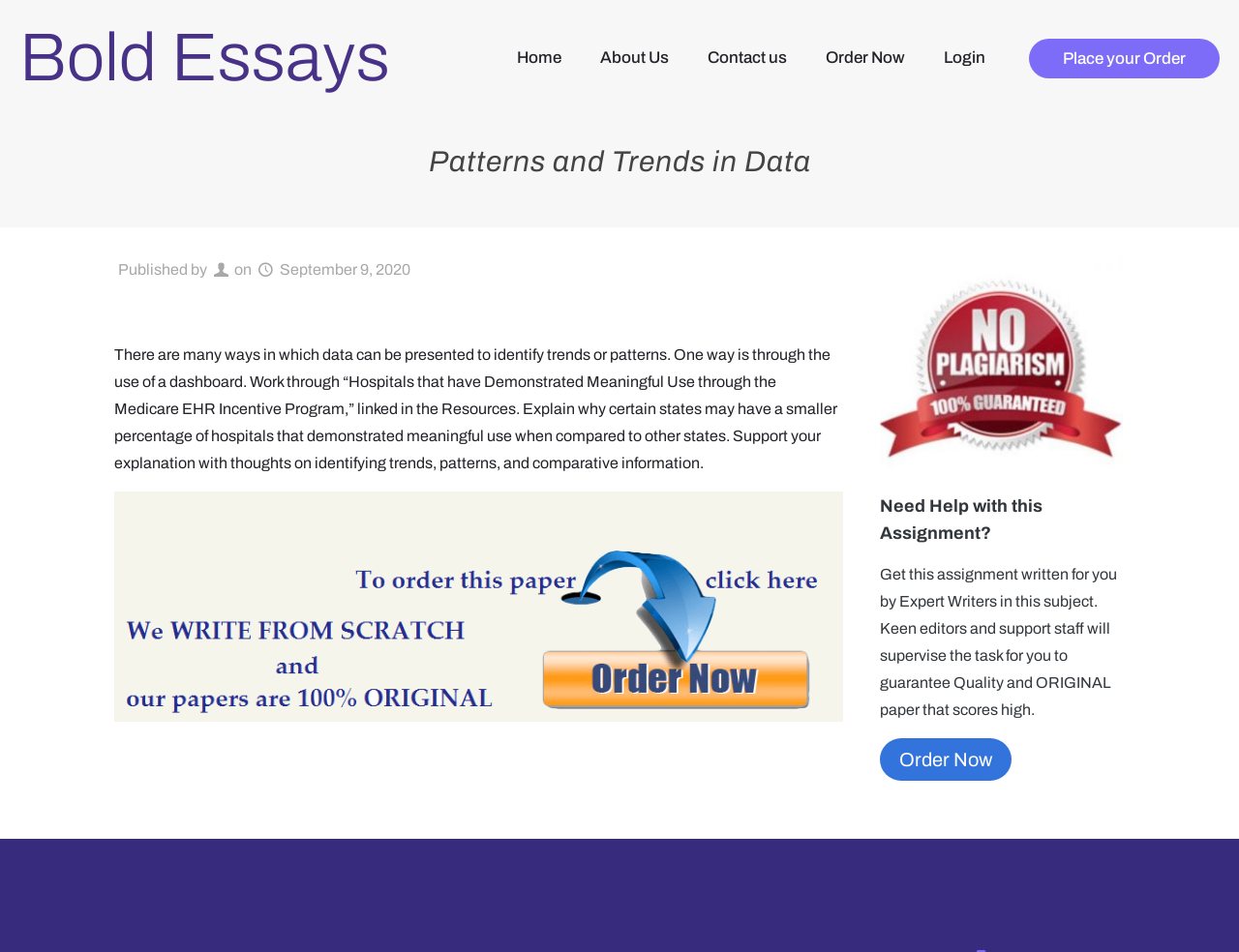Please mark the clickable region by giving the bounding box coordinates needed to complete this instruction: "Click on the 'Order Now' button in the sidebar".

[0.71, 0.775, 0.817, 0.82]